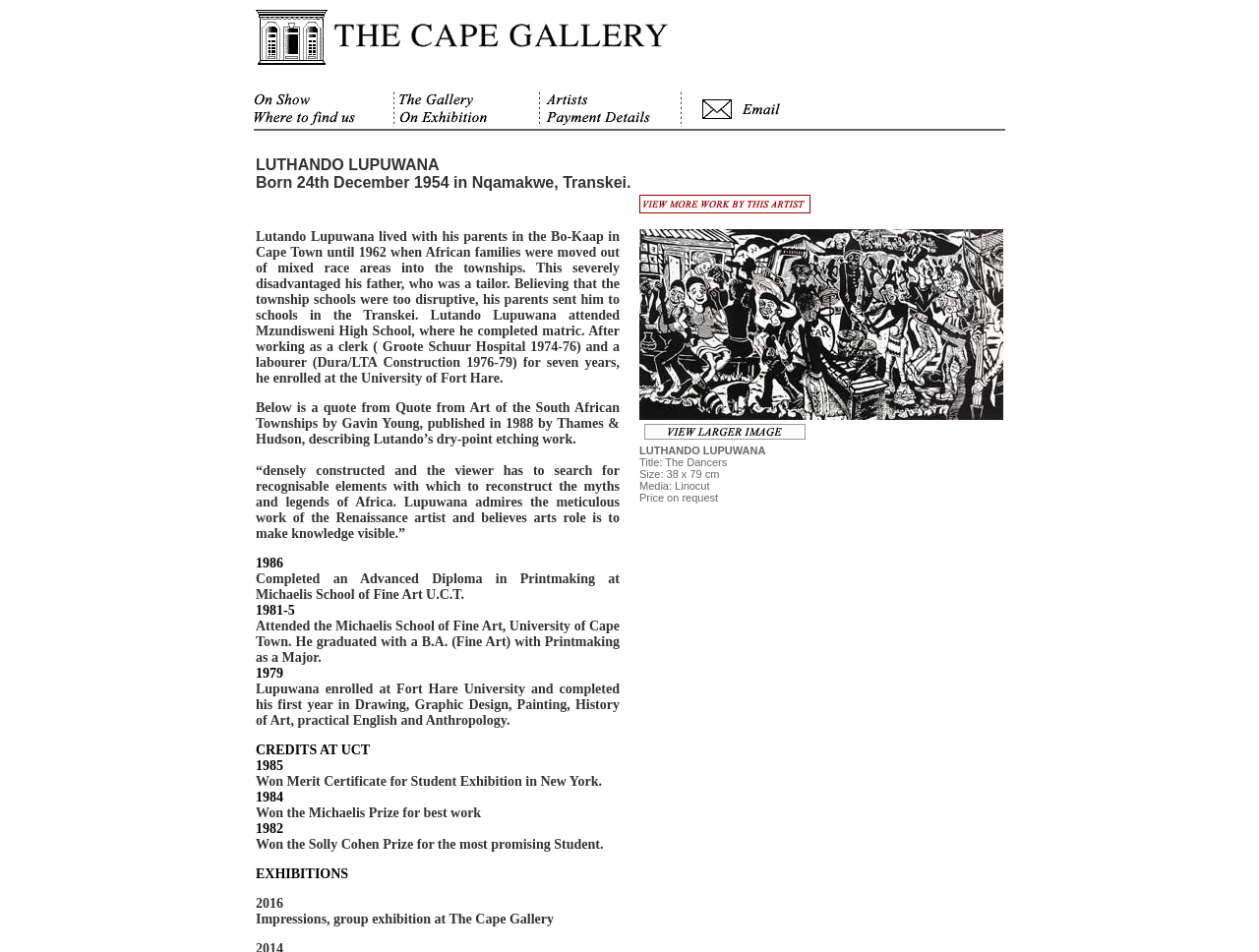Specify the bounding box coordinates of the region I need to click to perform the following instruction: "email us". The coordinates must be four float numbers in the range of 0 to 1, i.e., [left, top, right, bottom].

[0.542, 0.121, 0.798, 0.136]